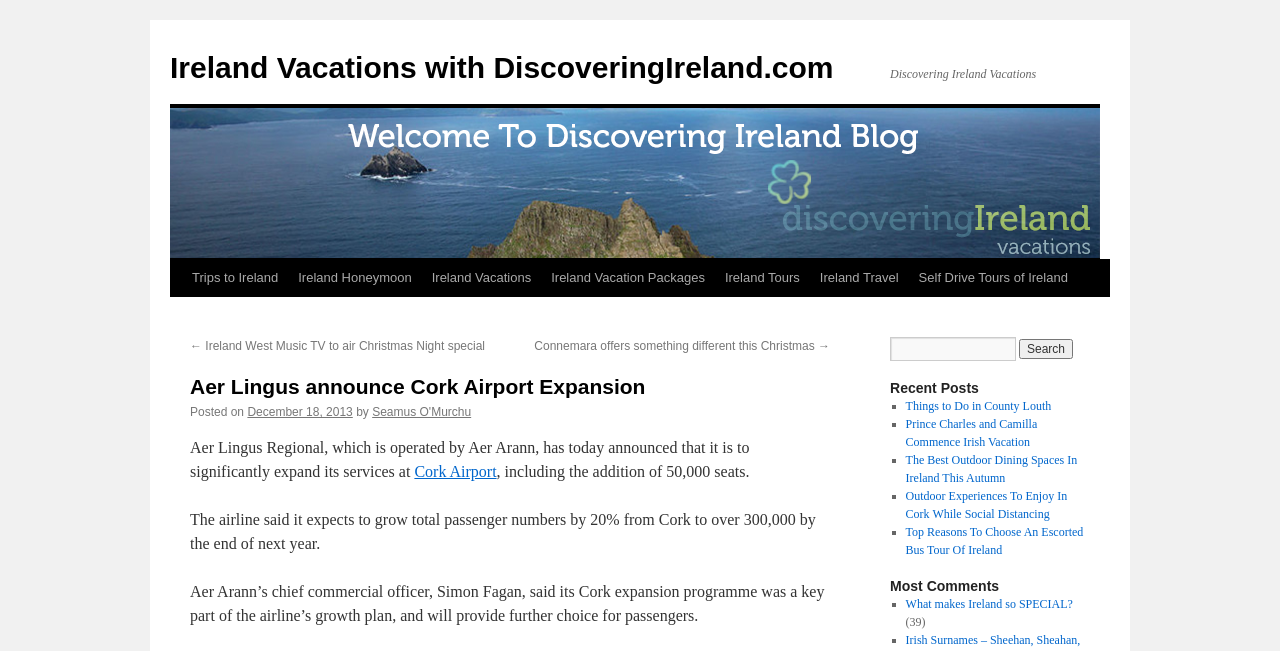Who is the chief commercial officer of Aer Arann?
Look at the image and respond with a one-word or short phrase answer.

Simon Fagan